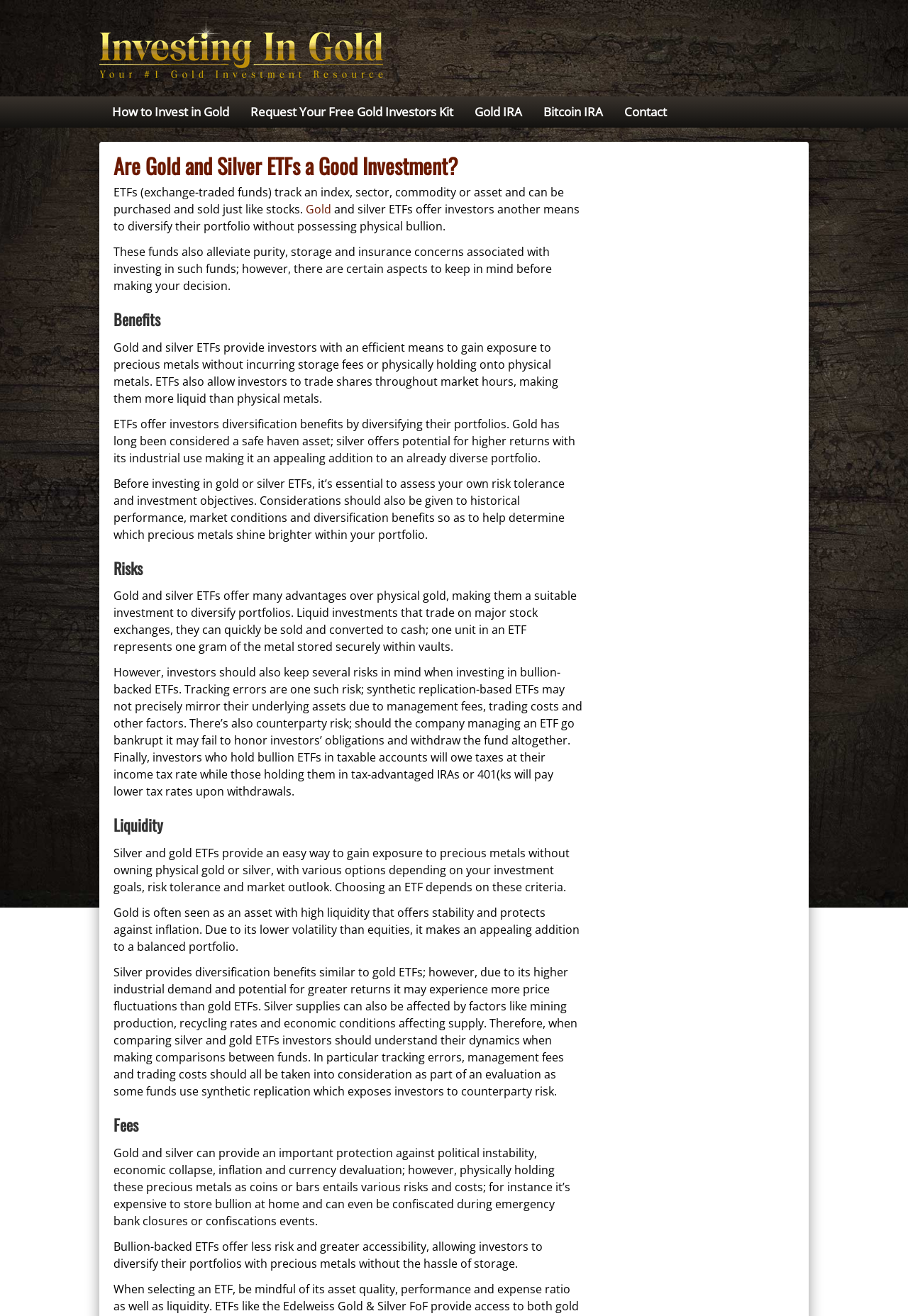Give a detailed account of the webpage.

This webpage is about investing in gold, with a focus on gold and silver ETFs. At the top, there is a logo and a link to "Investingin.gold" on the left, followed by a row of links to various topics, including "How to Invest in Gold", "Request Your Free Gold Investors Kit", "Gold IRA", "Bitcoin IRA", and "Contact". 

Below this row, there is a heading "Are Gold and Silver ETFs a Good Investment?" followed by a brief introduction to ETFs and their benefits. The introduction is accompanied by a link to "Gold" on the right. 

The main content of the webpage is divided into sections, each with a heading: "Benefits", "Risks", "Liquidity", and "Fees". The "Benefits" section explains how gold and silver ETFs provide an efficient means to gain exposure to precious metals without incurring storage fees or physically holding onto physical metals. The "Risks" section discusses the risks associated with investing in bullion-backed ETFs, including tracking errors, counterparty risk, and taxes. The "Liquidity" section highlights the ease of gaining exposure to precious metals through ETFs and the importance of considering investment goals, risk tolerance, and market outlook when choosing an ETF. The "Fees" section discusses the costs associated with physically holding gold and silver, and how bullion-backed ETFs offer a less risky and more accessible alternative.

Throughout the webpage, there are several blocks of text that provide detailed information on the topics mentioned above. The text is well-organized and easy to follow, with clear headings and concise language. Overall, the webpage appears to be a comprehensive resource for individuals interested in investing in gold and silver ETFs.